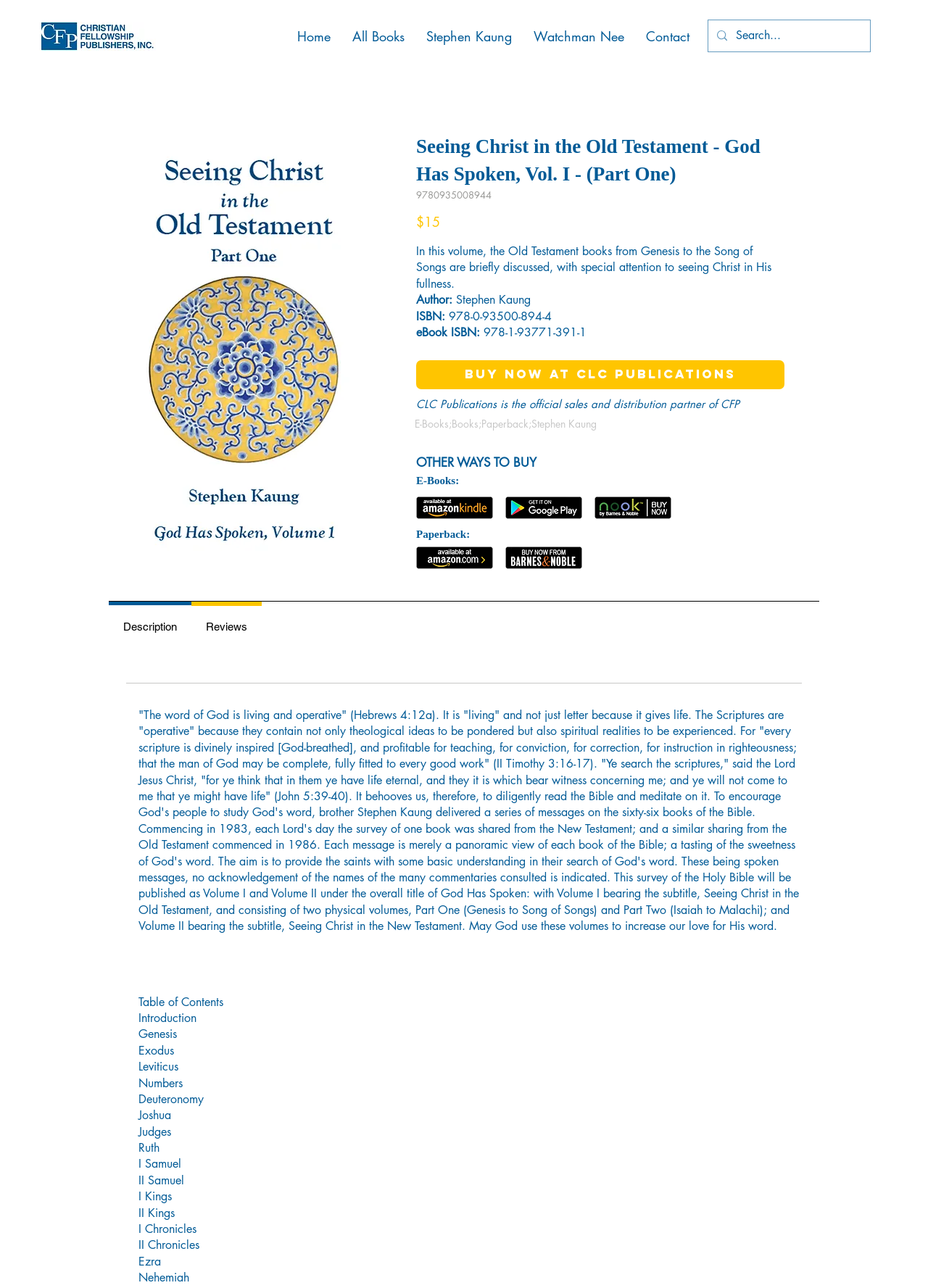What is the price of the book?
Please provide a comprehensive answer based on the information in the image.

The price of the book can be found in the heading element with the text '$15' which is located below the book title and author information.